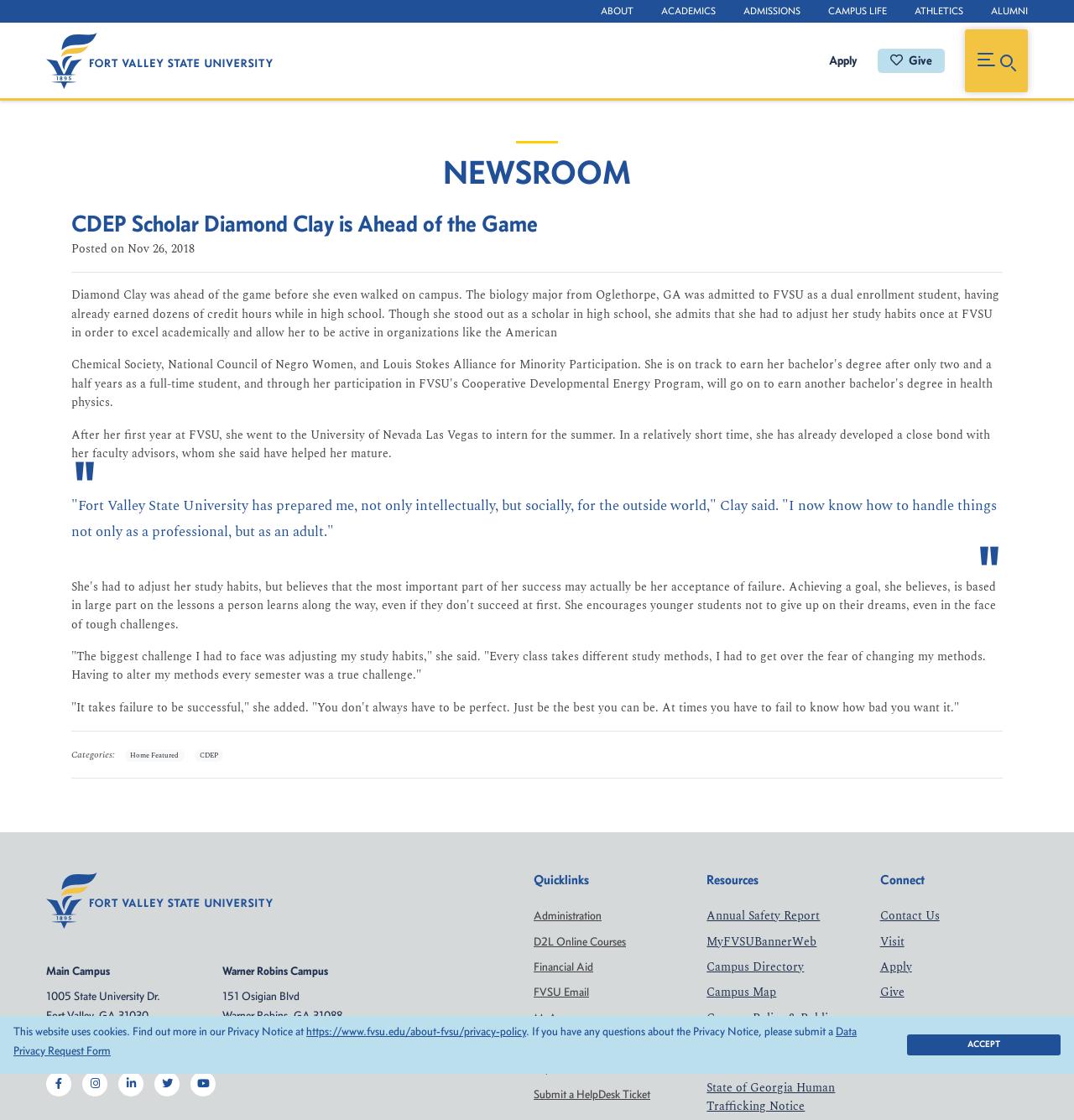Determine the bounding box coordinates for the area that needs to be clicked to fulfill this task: "Click on About Main Page". The coordinates must be given as four float numbers between 0 and 1, i.e., [left, top, right, bottom].

[0.548, 0.003, 0.602, 0.017]